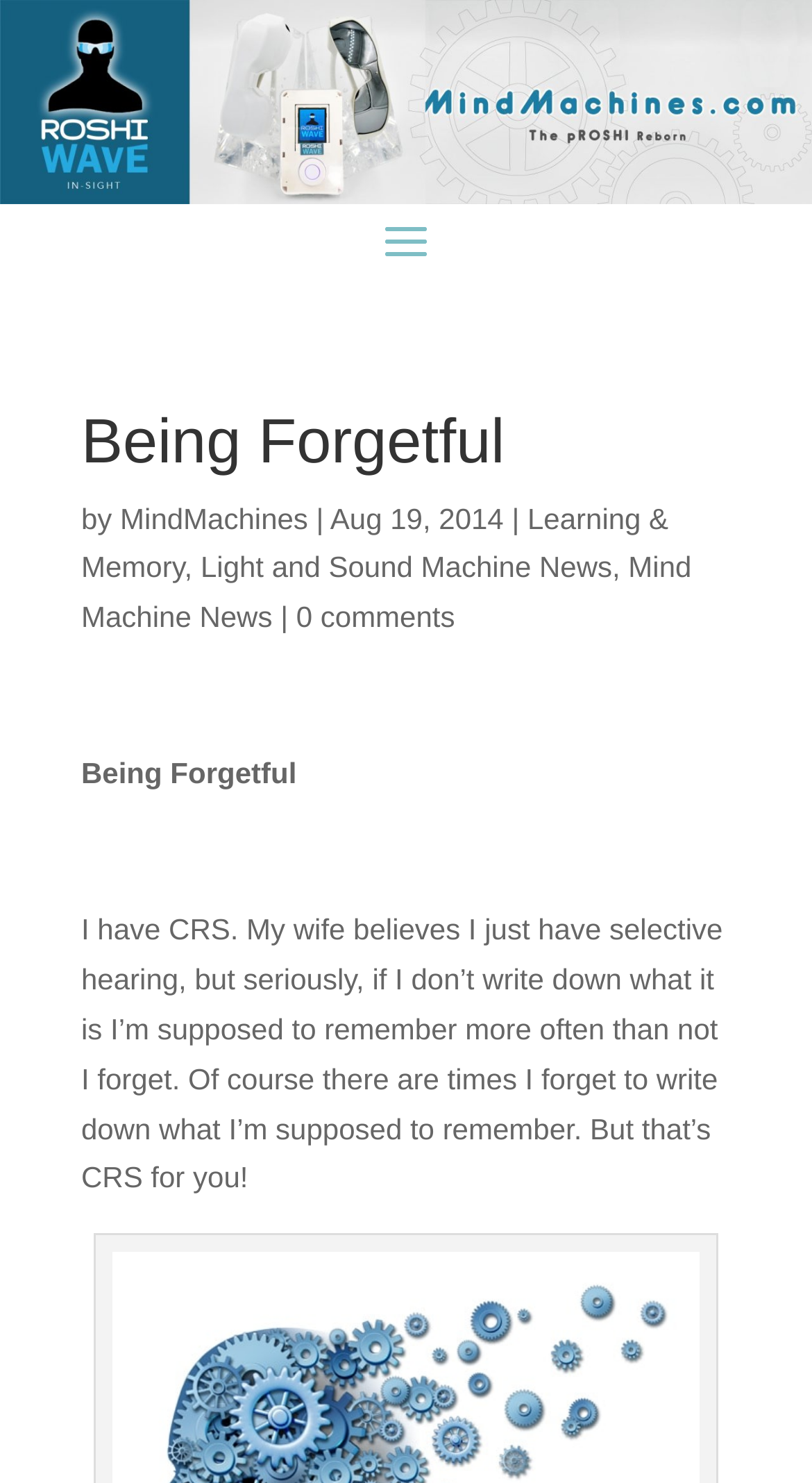What is the author's wife's opinion about the author's forgetfulness?
Please use the image to provide a one-word or short phrase answer.

Selective hearing